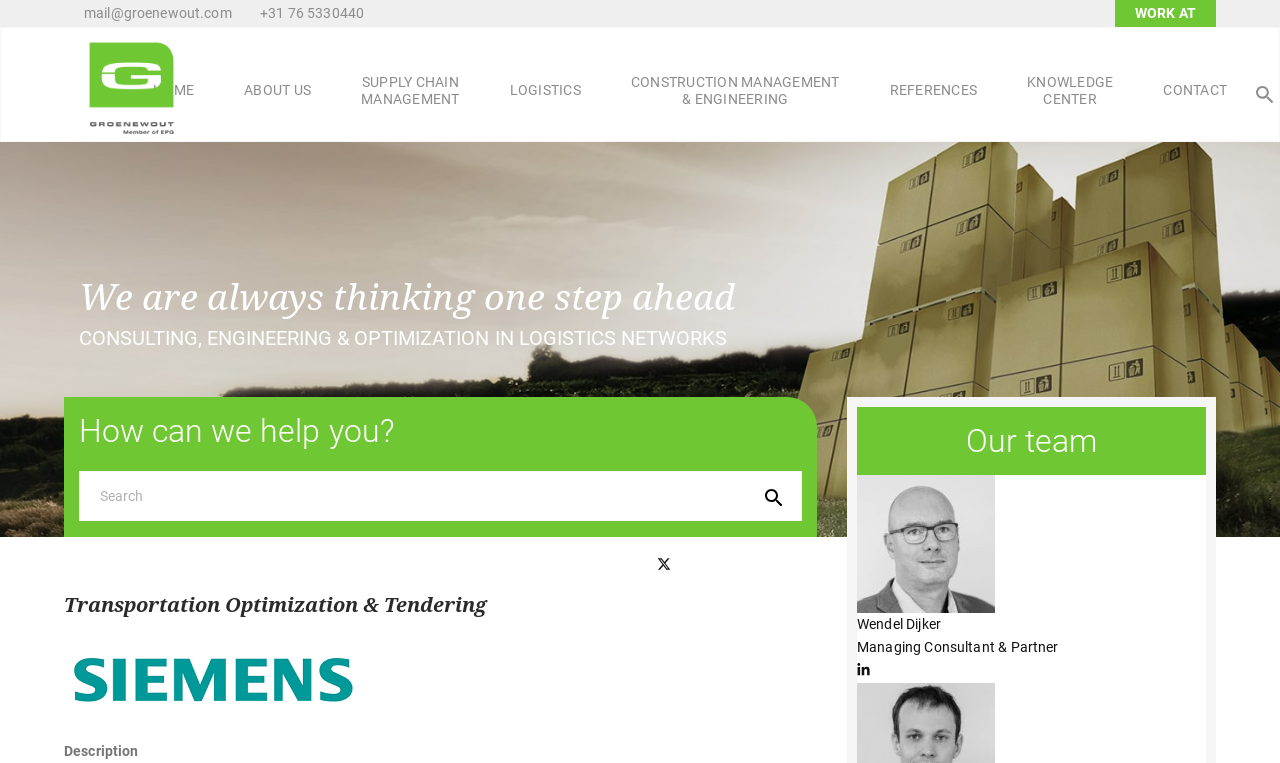Determine the bounding box coordinates of the section to be clicked to follow the instruction: "Read more about supply chain management". The coordinates should be given as four float numbers between 0 and 1, formatted as [left, top, right, bottom].

[0.262, 0.097, 0.379, 0.141]